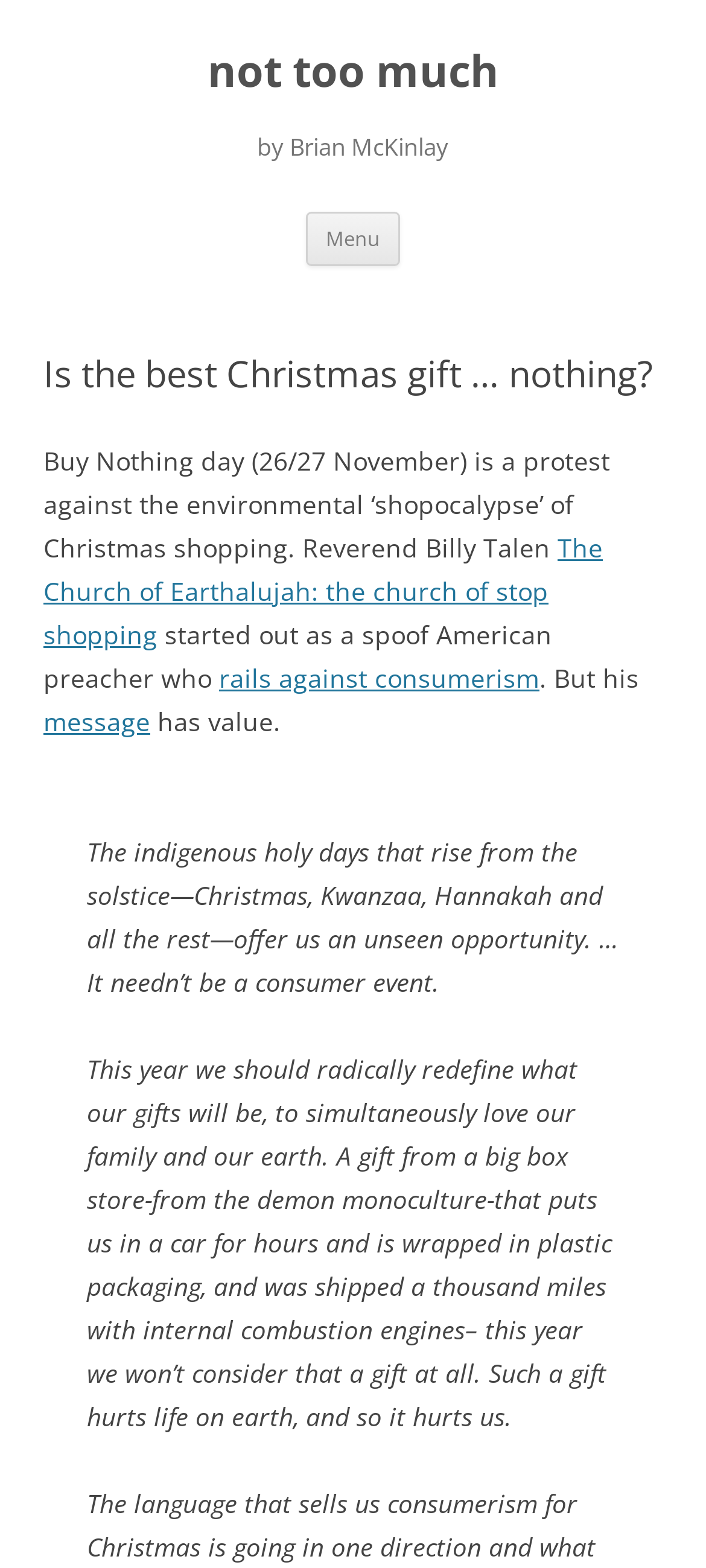Carefully examine the image and provide an in-depth answer to the question: What is the main idea of the article?

The main idea of the article can be determined by reading the StaticText 'This year we should radically redefine what our gifts will be, to simultaneously love our family and our earth.' which is located in the main content area of the webpage.